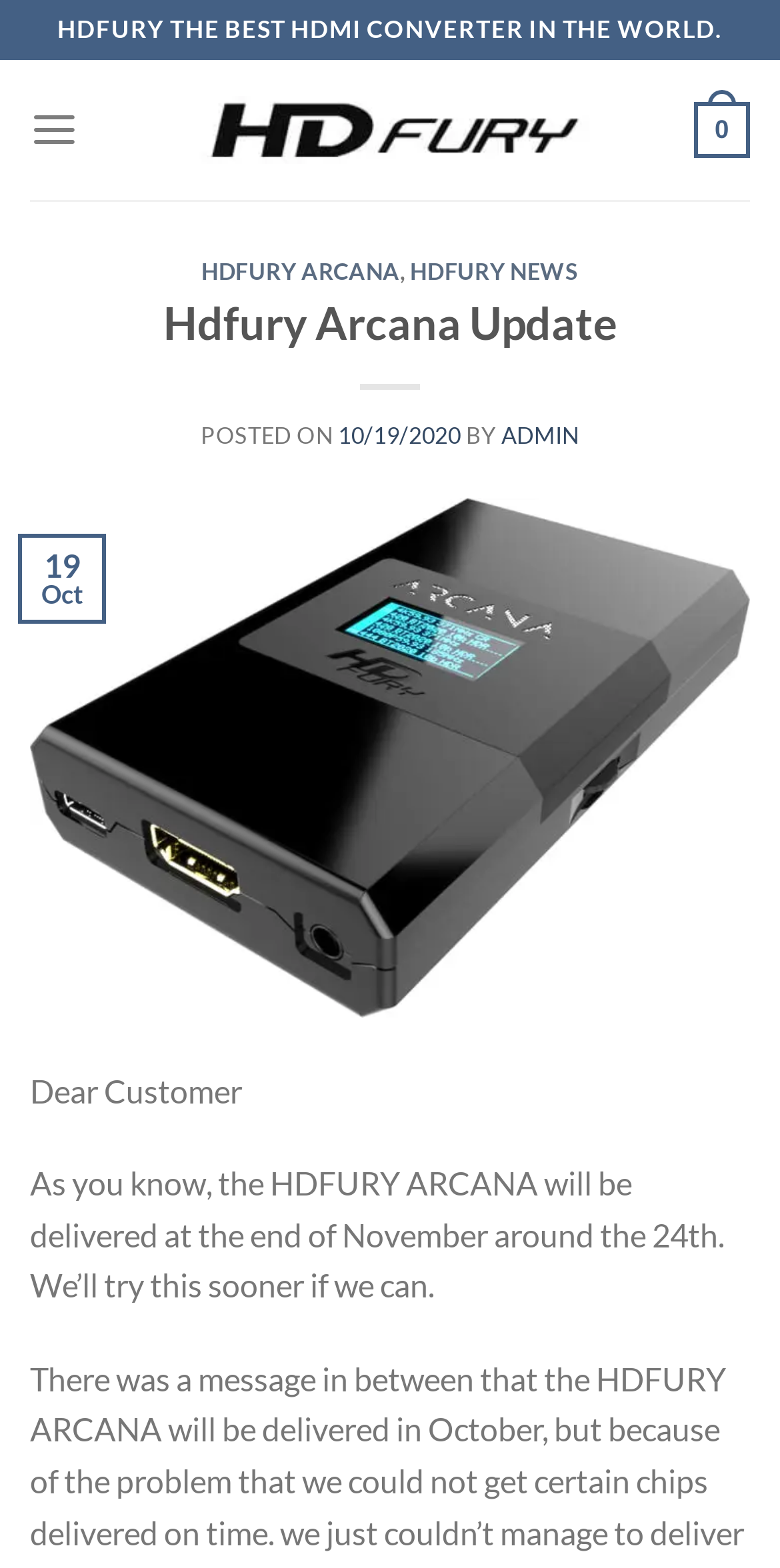Generate an in-depth caption that captures all aspects of the webpage.

The webpage appears to be an update page for the HDFURY ARCANA product. At the top, there is a large header that reads "HDFURY THE BEST HDMI CONVERTER IN THE WORLD." Below this, there is a link to the "Hdfury" website, accompanied by an image of the Hdfury logo.

To the left of the header, there is a menu link labeled "Menu". On the right side, there is a link labeled "0", which expands to reveal a header section. This section contains two links, "HDFURY ARCANA" and "HDFURY NEWS", which are positioned side by side.

Below the header section, there is a subheading that reads "Hdfury Arcana Update". This is followed by a section that displays the post date, "POSTED ON 10/19/2020", and the author, "BY ADMIN". 

On the left side of the page, there is an image of the HDFURY ARCANA product, which takes up a significant portion of the page. Below the image, there is a table with a single cell containing the text "19 Oct".

The main content of the page is a message to customers, which starts with "Dear Customer" and informs them that the HDFURY ARCANA will be delivered at the end of November around the 24th, with the possibility of an earlier delivery if possible.